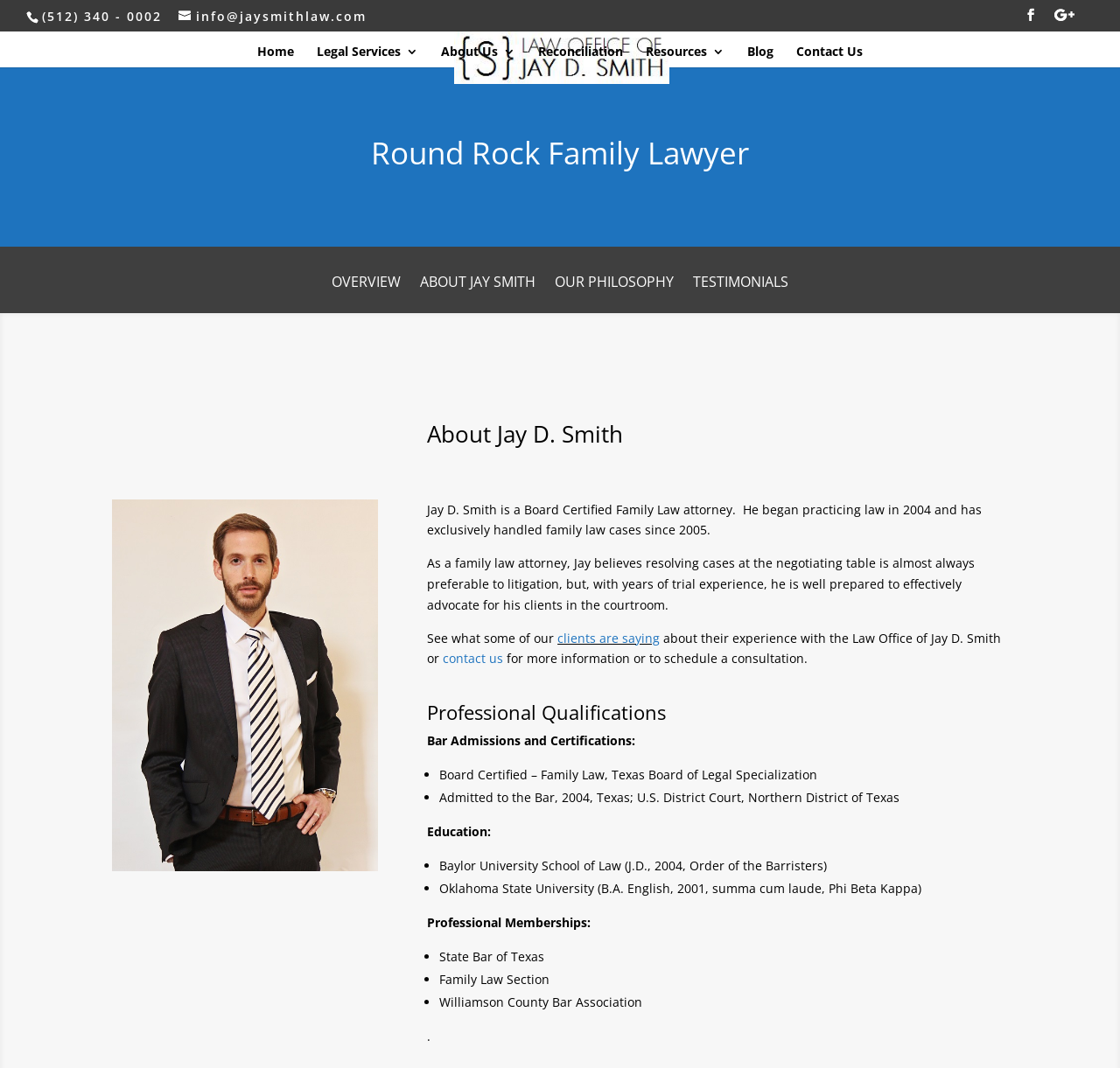Answer briefly with one word or phrase:
What is the philosophy of the law office?

Resolving cases at the negotiating table